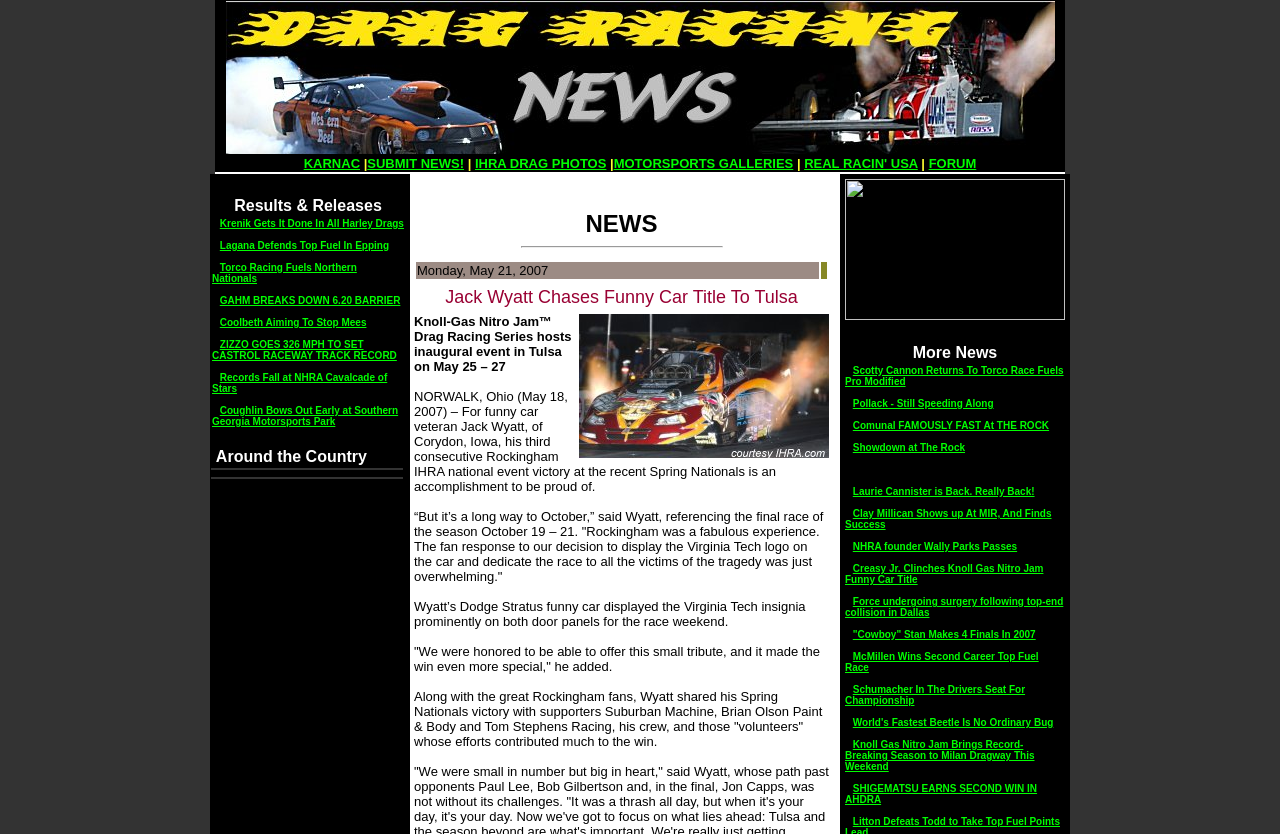Identify the bounding box coordinates of the element that should be clicked to fulfill this task: "Click on the 'KARNAC' link". The coordinates should be provided as four float numbers between 0 and 1, i.e., [left, top, right, bottom].

[0.237, 0.187, 0.281, 0.205]